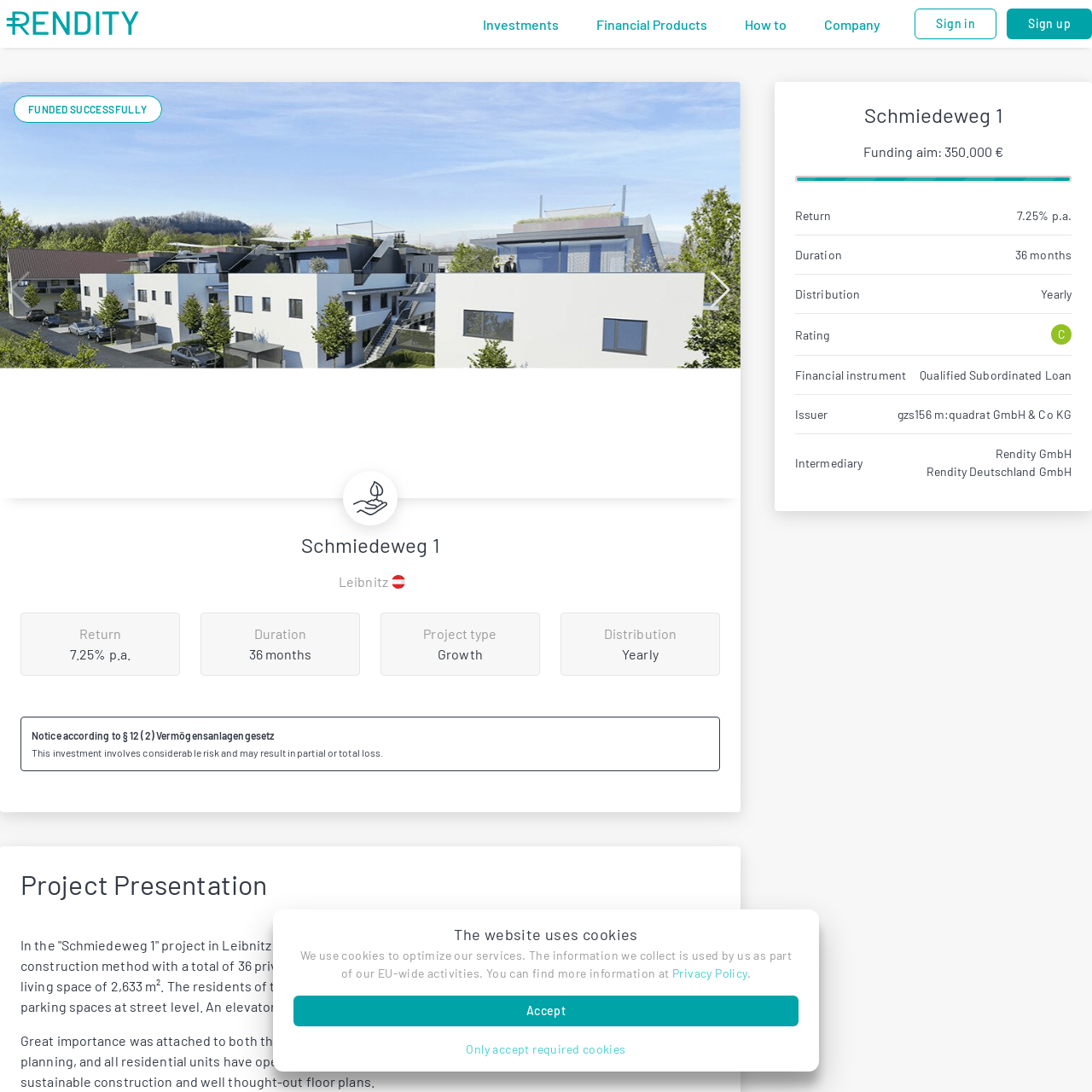Look closely at the image within the red bounding box, What is the return on investment per annum? Respond with a single word or short phrase.

7.25%